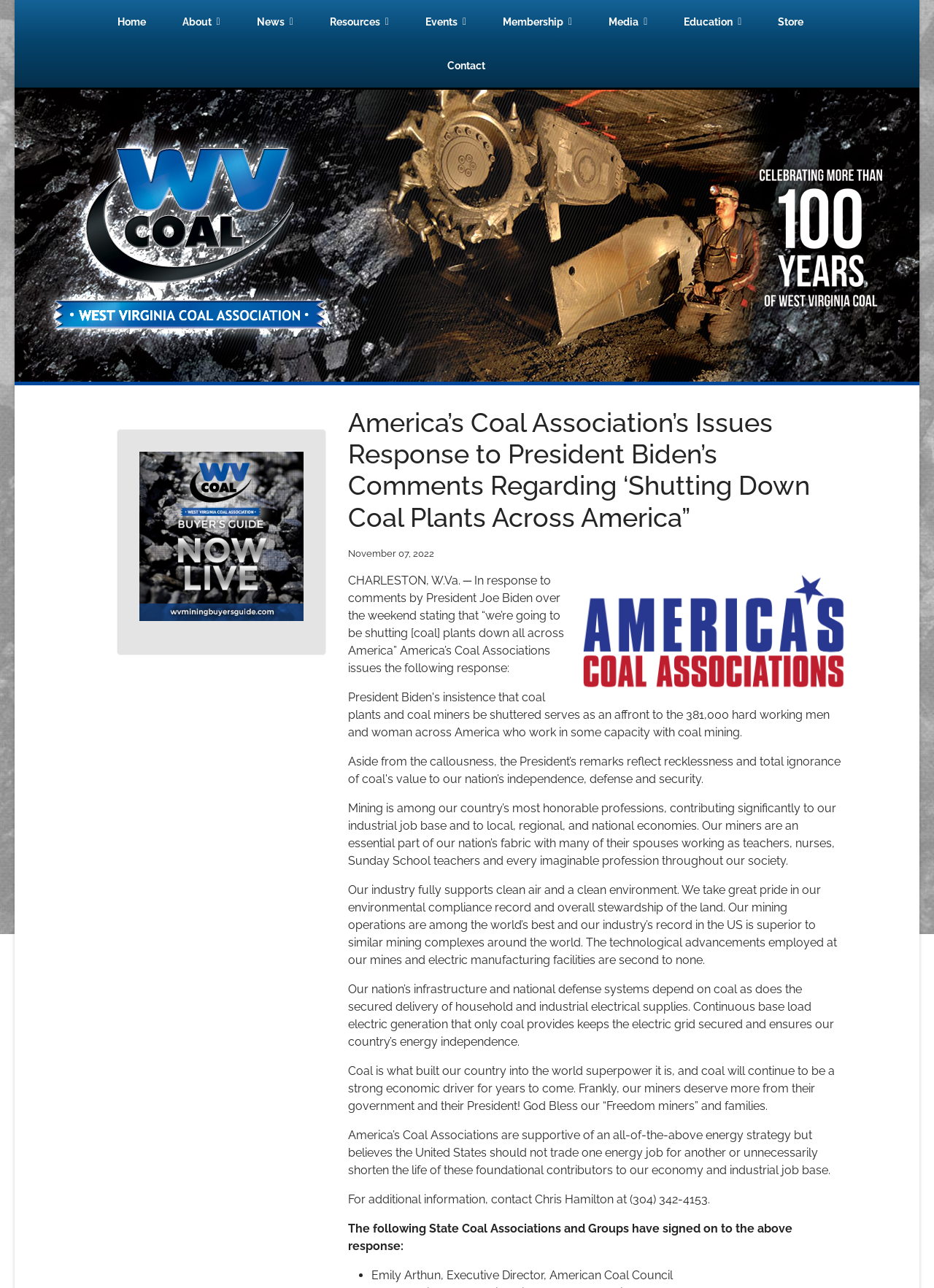Describe all the key features of the webpage in detail.

The webpage is about America's Coal Association's response to President Biden's comments on shutting down coal plants across America. At the top, there is a navigation menu with 9 links: Home, About, News, Resources, Events, Membership, Media, Education, and Store. Below the navigation menu, there is a large banner with a link to an unknown page.

The main content of the webpage is a response to President Biden's comments, which is divided into several paragraphs. The title of the response is "America's Coal Association's Issues Response to President Biden's Comments Regarding 'Shutting Down Coal Plants Across America'". Below the title, there is a date "November 07, 2022". The response is a statement from the coal association, which defends the coal industry and its importance to the country's economy and energy independence.

There are 6 paragraphs in the response, each discussing a different aspect of the coal industry, such as the importance of mining, environmental compliance, and the role of coal in the country's infrastructure and national defense. The response also expresses support for an all-of-the-above energy strategy and criticizes the idea of trading one energy job for another.

At the bottom of the response, there is a contact information for additional information, followed by a list of state coal associations and groups that have signed on to the response. The list is marked with a bullet point and includes the name and title of the executive director of the American Coal Council.

On the right side of the webpage, there is an image with a link to a page called "buyersguide2019".